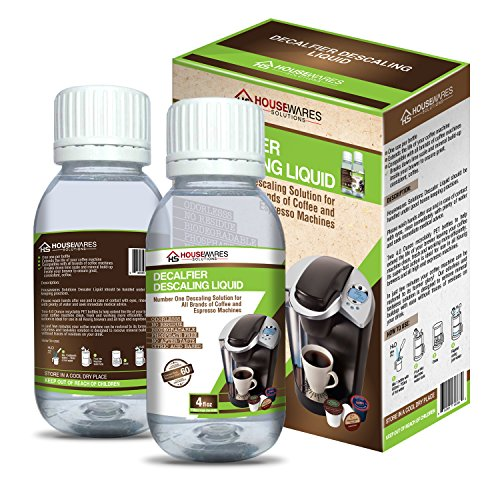Please use the details from the image to answer the following question comprehensively:
What is the purpose of the product?

The caption explains that the product is specifically designed for cleaning and descaling coffee pots and espresso machines, which implies that its purpose is to maintain the cleanliness and performance of these appliances.